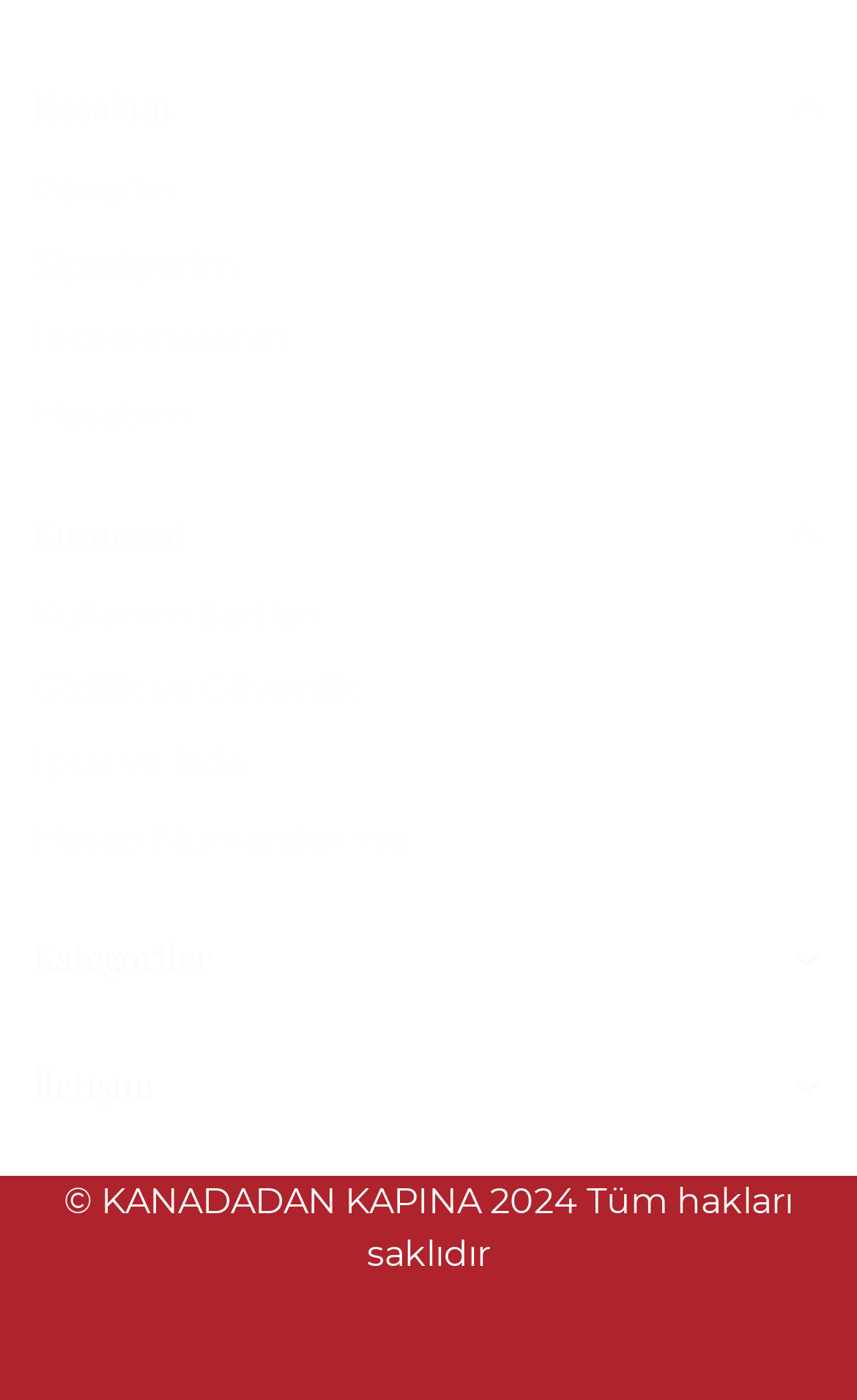Identify the bounding box coordinates of the element that should be clicked to fulfill this task: "check terms of use". The coordinates should be provided as four float numbers between 0 and 1, i.e., [left, top, right, bottom].

[0.038, 0.424, 0.372, 0.454]